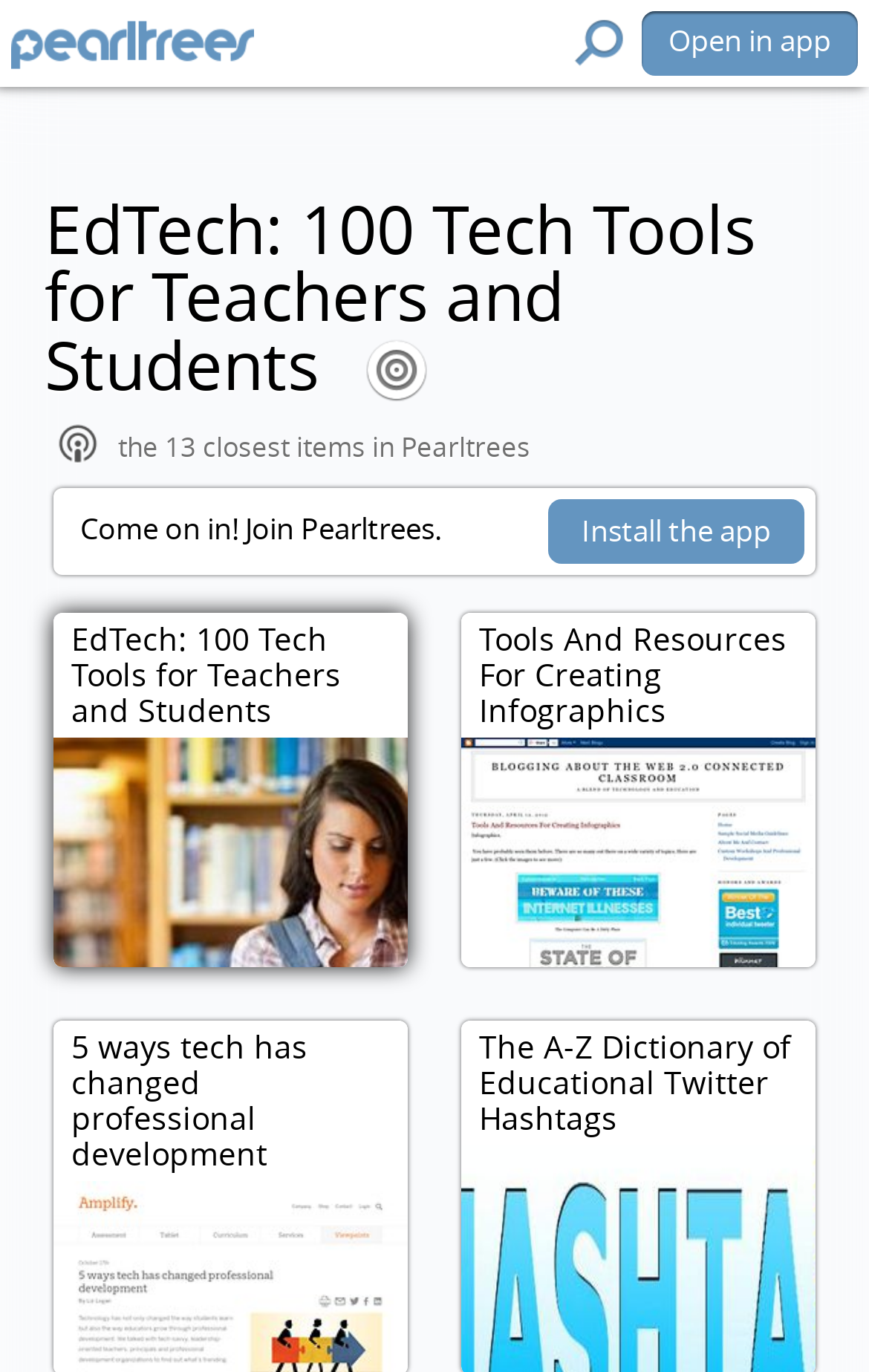Locate the bounding box for the described UI element: "Open in app". Ensure the coordinates are four float numbers between 0 and 1, formatted as [left, top, right, bottom].

[0.738, 0.008, 0.987, 0.055]